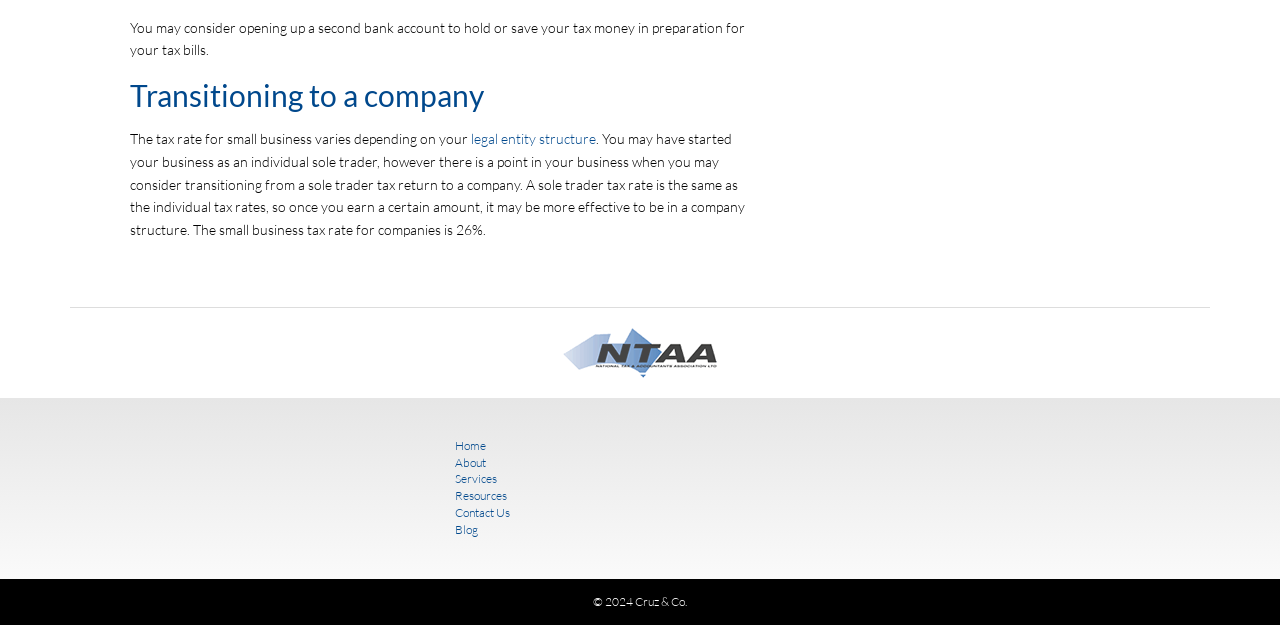Please identify the bounding box coordinates of the element on the webpage that should be clicked to follow this instruction: "Read full testimonial". The bounding box coordinates should be given as four float numbers between 0 and 1, formatted as [left, top, right, bottom].

[0.703, 0.031, 0.798, 0.058]